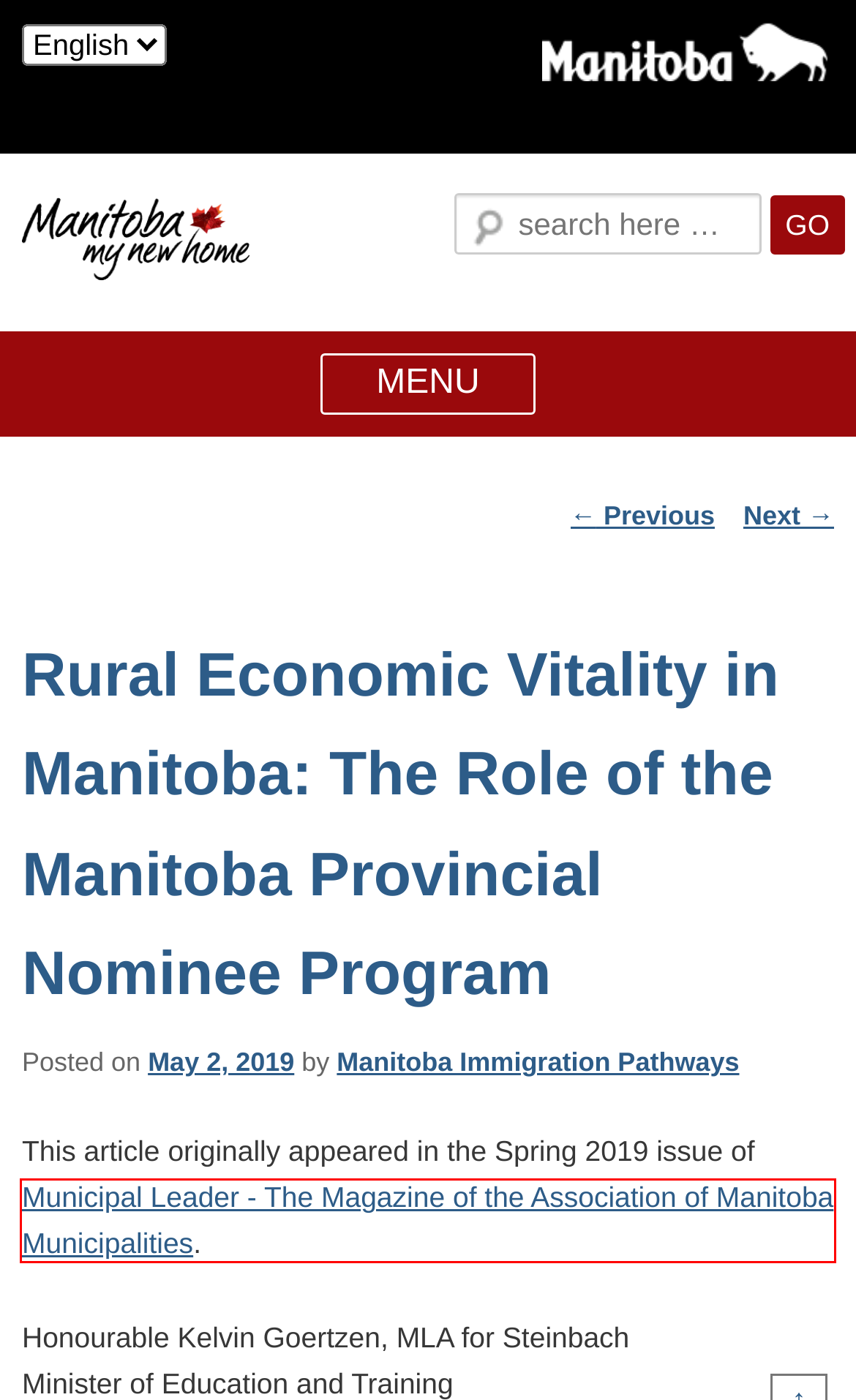You are provided with a screenshot of a webpage that has a red bounding box highlighting a UI element. Choose the most accurate webpage description that matches the new webpage after clicking the highlighted element. Here are your choices:
A. Resources | Manitoba Immigration
B. Municipal Leader Spring 2019
C. Choose Manitoba | Manitoba Immigration
D. Expression of Interest Draw #65 | Manitoba Immigration
E. Newcomer Community Integration Support Program | Manitoba Immigration
F. Manitoba Immigration | Immigrate to Manitoba, Canada
G. Immigrate to Manitoba | Manitoba Immigration
H. Contact Us | Manitoba Immigration

B